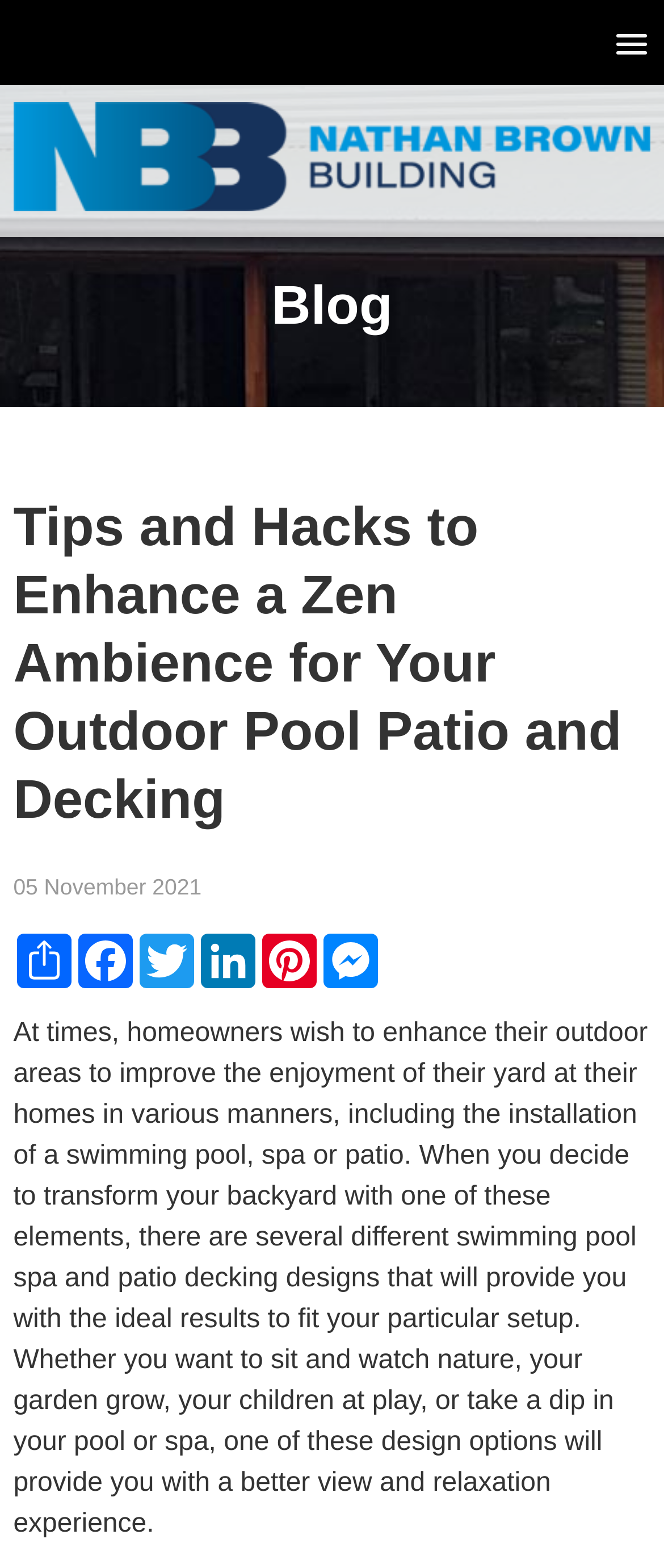What is the main topic of the blog post?
Based on the screenshot, provide your answer in one word or phrase.

Outdoor pool patio and decking